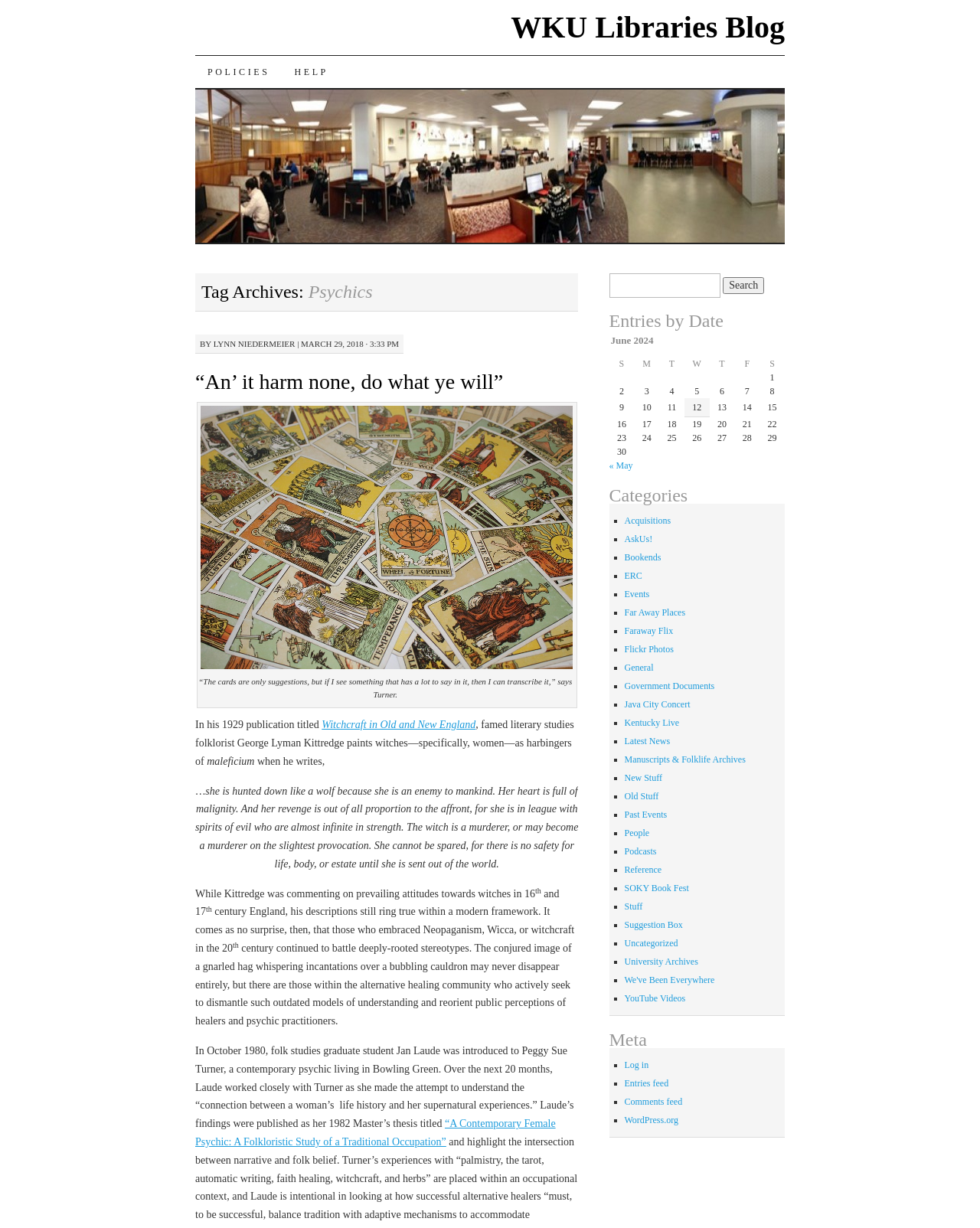Please identify the bounding box coordinates of the element's region that should be clicked to execute the following instruction: "View the image described as '“The cards are only suggestions, but if I see something that has a lot to say in it, then I can transcribe it,” says Turner.'". The bounding box coordinates must be four float numbers between 0 and 1, i.e., [left, top, right, bottom].

[0.205, 0.33, 0.584, 0.545]